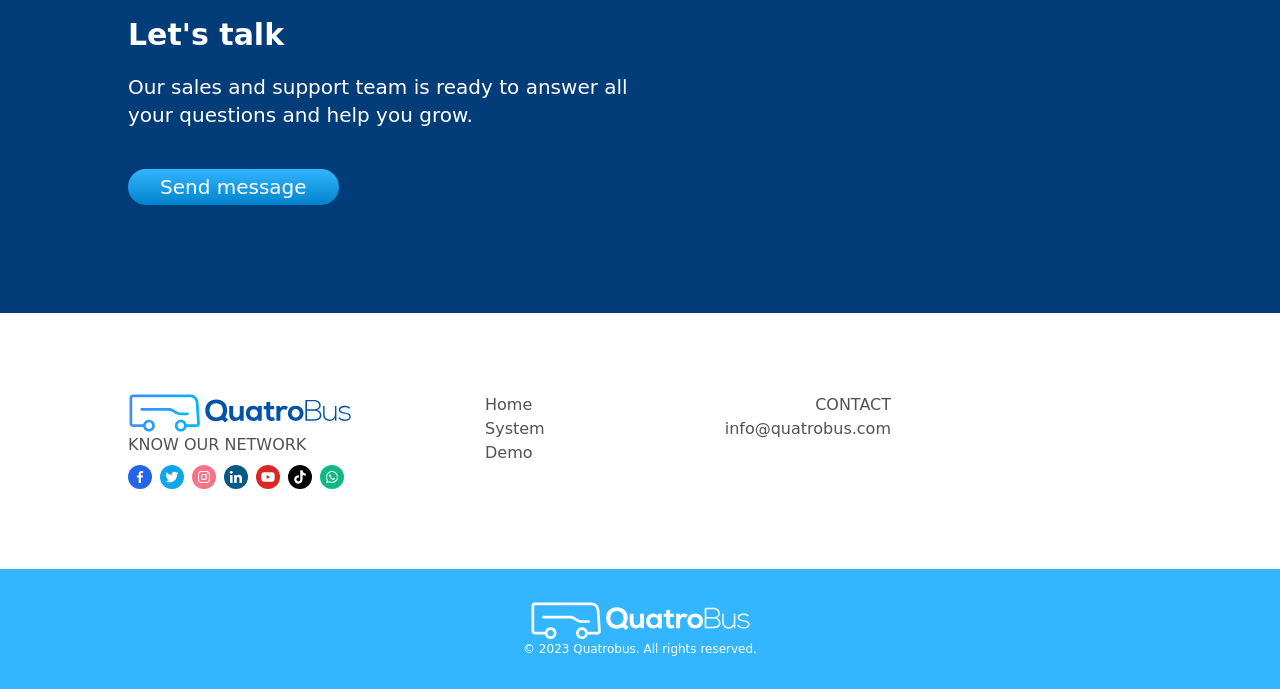Determine the bounding box coordinates of the clickable region to carry out the instruction: "Check recent posts".

None